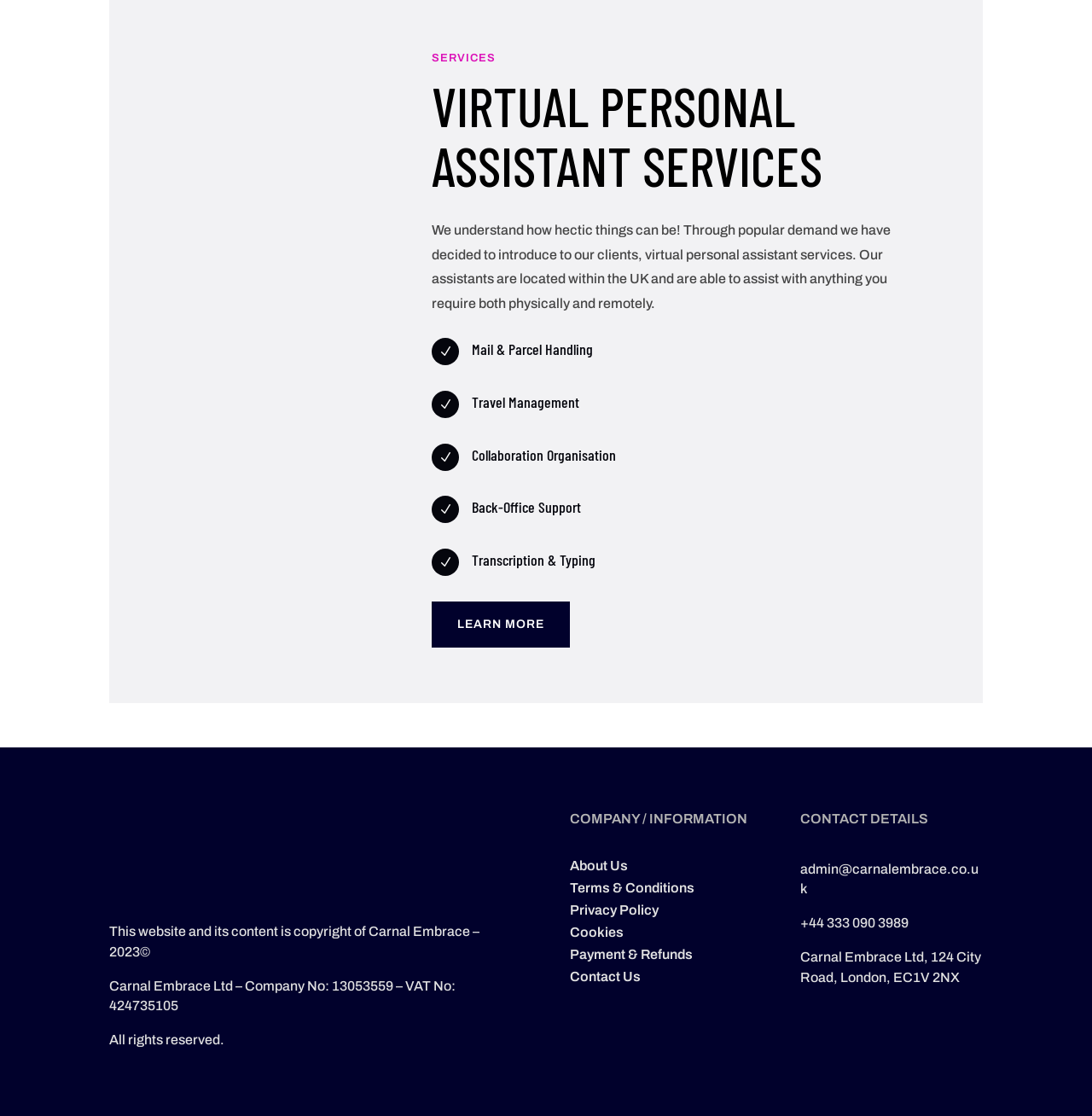What services does Carnal Embrace offer?
Could you answer the question with a detailed and thorough explanation?

Based on the webpage, I can see that Carnal Embrace offers virtual personal assistant services, which include mail and parcel handling, travel management, collaboration organisation, back-office support, and transcription and typing.